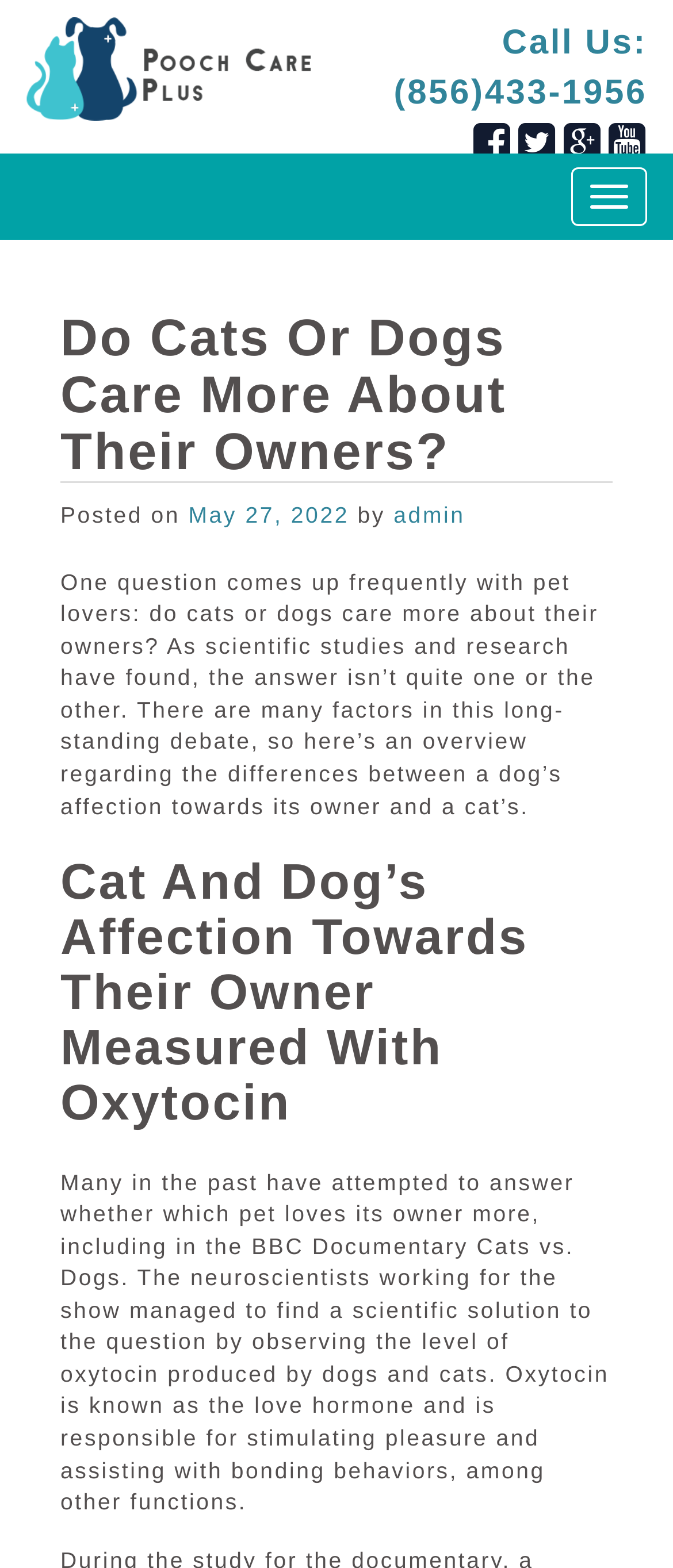What is oxytocin responsible for?
Provide a comprehensive and detailed answer to the question.

I found the answer by reading the static text that mentions oxytocin, which is described as the love hormone and is responsible for stimulating pleasure and assisting with bonding behaviors, among other functions.